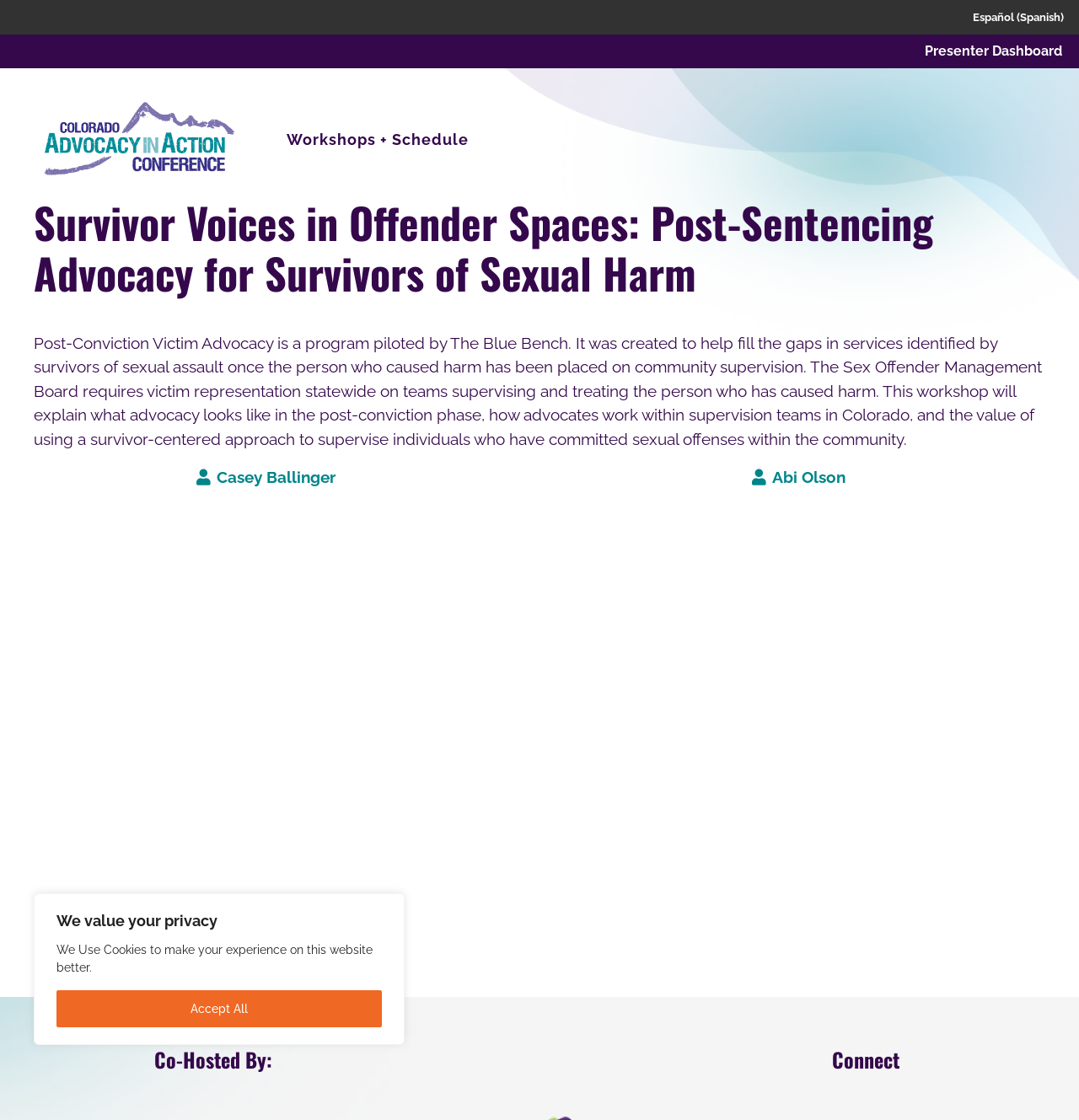Determine the bounding box coordinates for the UI element described. Format the coordinates as (top-left x, top-left y, bottom-right x, bottom-right y) and ensure all values are between 0 and 1. Element description: alt="Colorado Advocacy in Action Conference"

[0.031, 0.115, 0.227, 0.132]